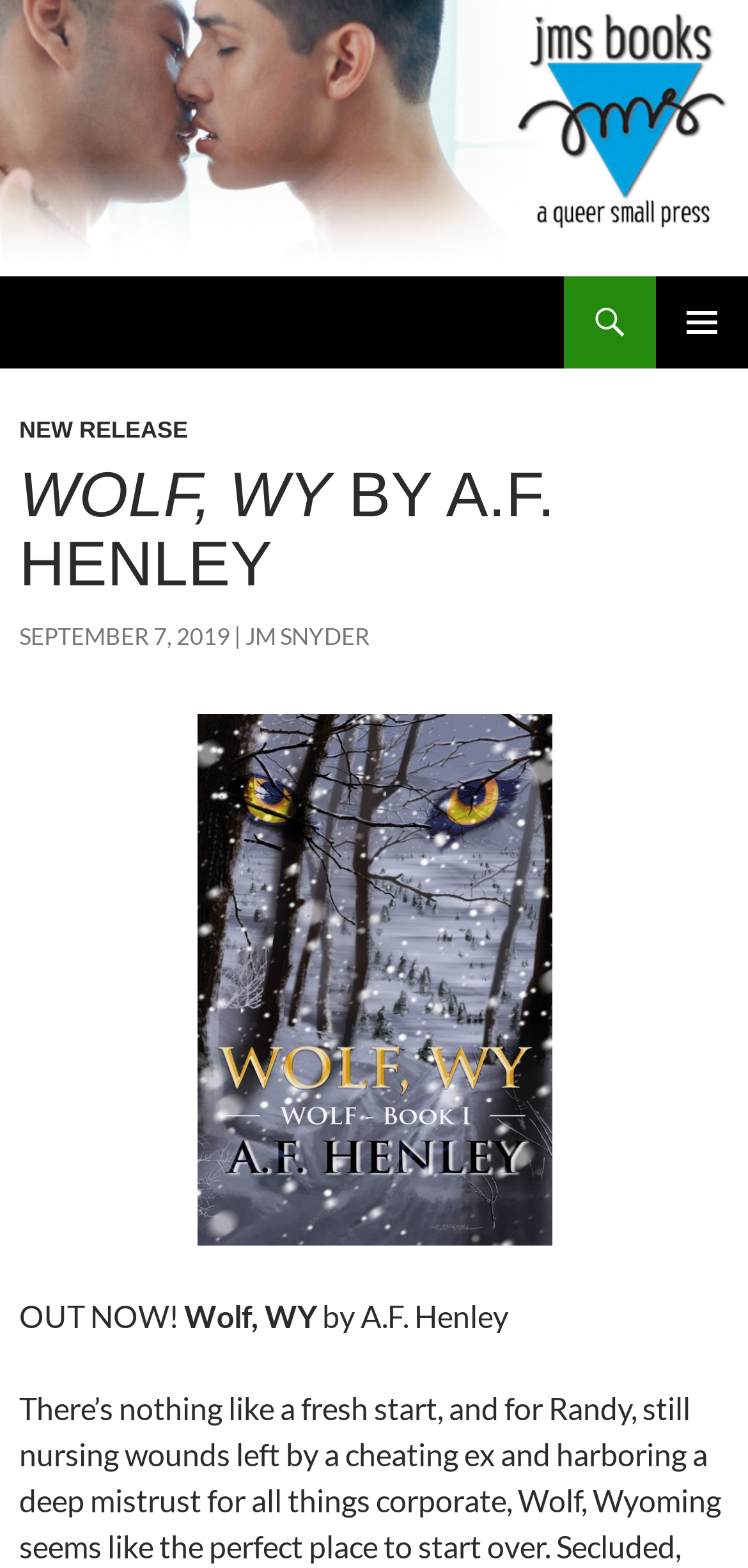Generate a comprehensive description of the contents of the webpage.

The webpage is about a book titled "Wolf, WY" by A.F. Henley, published by JMS Books LLC. At the top, there is a logo of JMS Books LLC, which is an image with a link to the publisher's website. Below the logo, there is a heading with the publisher's name, which is also a link.

To the right of the logo, there are three links: "Search", a button with a PRIMARY MENU icon, and a "SKIP TO CONTENT" link. The "SKIP TO CONTENT" link is followed by a header section that contains several links and a heading.

In the header section, there are links to "NEW RELEASE" and "SEPTEMBER 7, 2019", which is also a time element. There is also a link to "JM SNYDER", which might be the name of another author or a related publication.

The main content of the page is a heading that displays the book title "WOLF, WY BY A.F. HENLEY". Below the heading, there is a large image that appears to be the book cover, with the title "Wolf, WY" by A.F. Henley. At the bottom, there is a static text "OUT NOW!", indicating that the book is available for purchase.